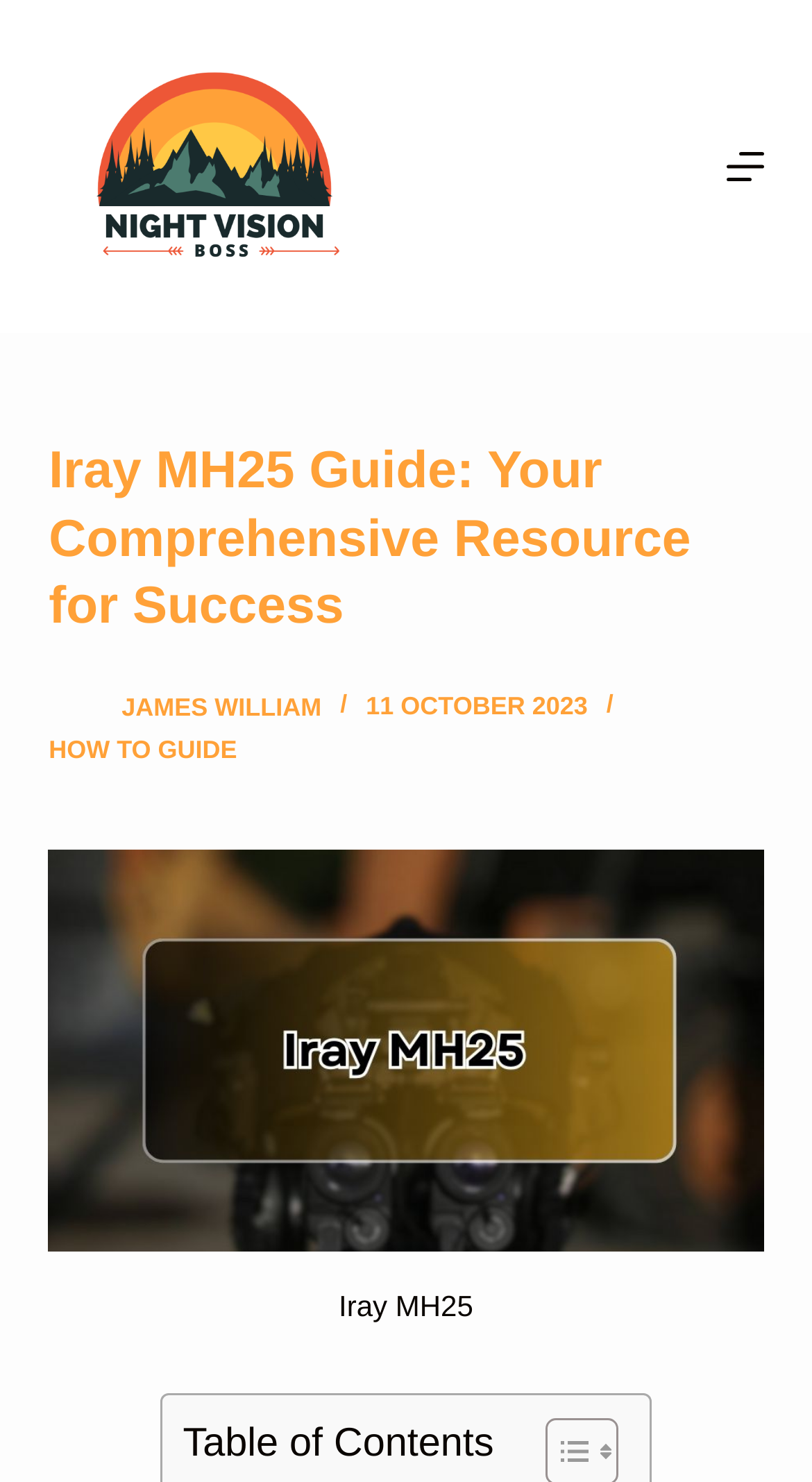For the given element description James William, determine the bounding box coordinates of the UI element. The coordinates should follow the format (top-left x, top-left y, bottom-right x, bottom-right y) and be within the range of 0 to 1.

[0.15, 0.467, 0.396, 0.486]